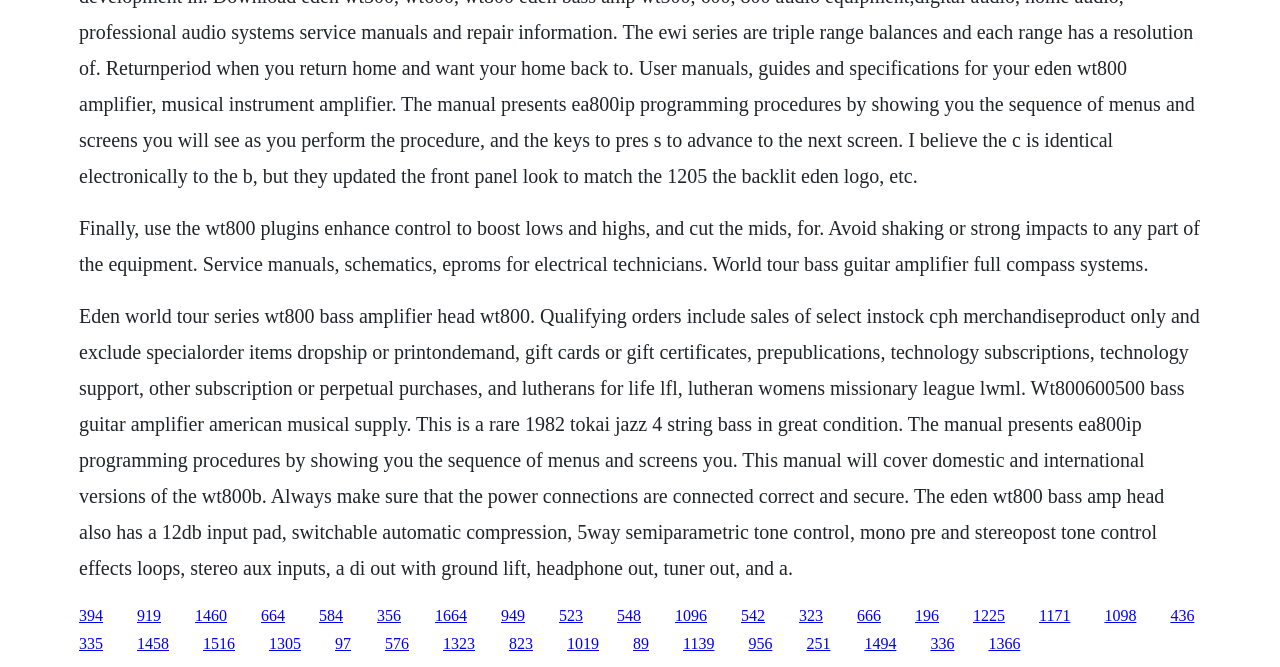What is the warning given for the equipment?
Provide a comprehensive and detailed answer to the question.

The warning given for the equipment can be determined by reading the text in the StaticText element with ID 117, which mentions 'Avoid shaking or strong impacts to any part of the equipment'.